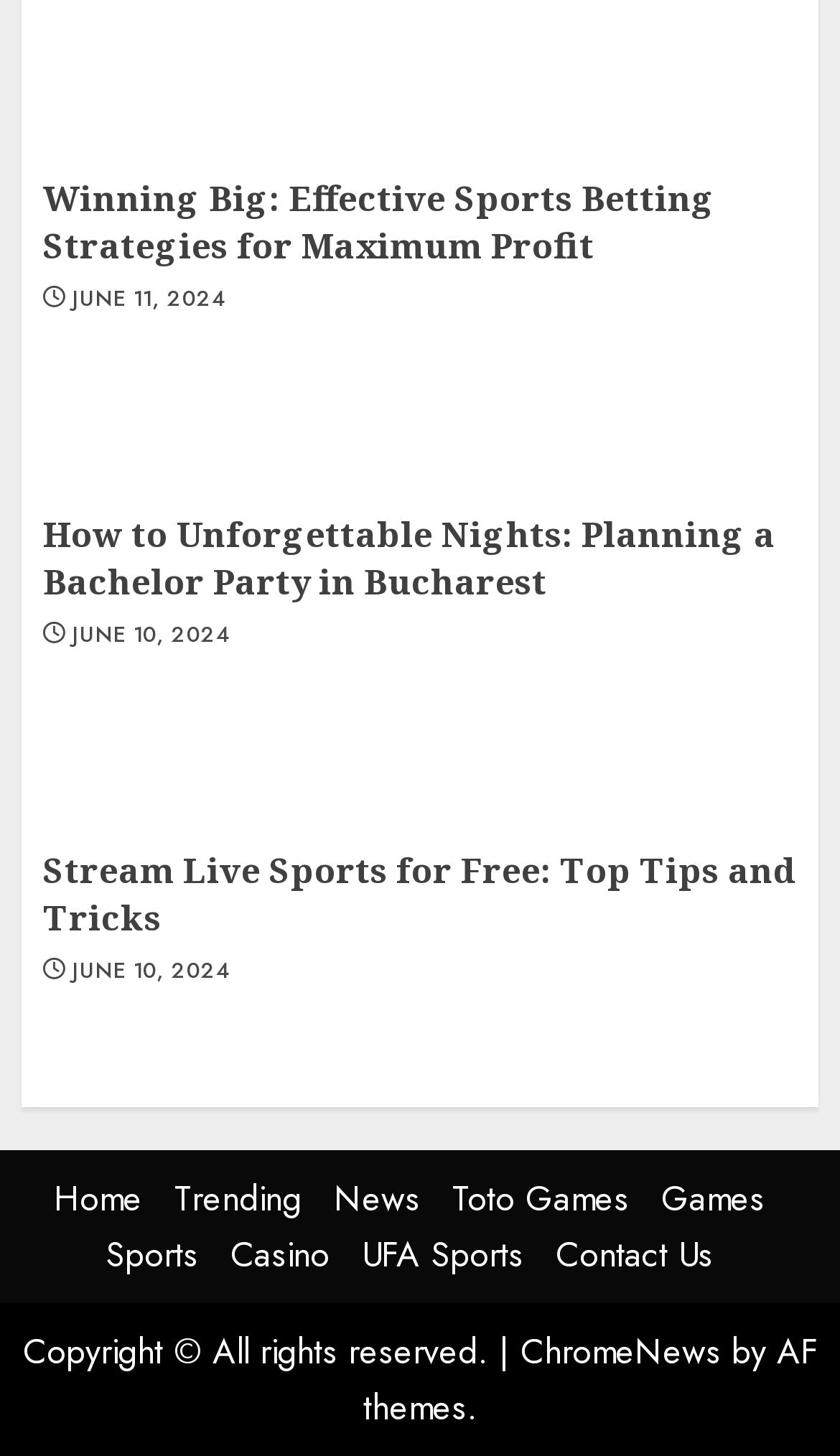Please specify the bounding box coordinates for the clickable region that will help you carry out the instruction: "Visit the Home page".

[0.064, 0.806, 0.169, 0.84]